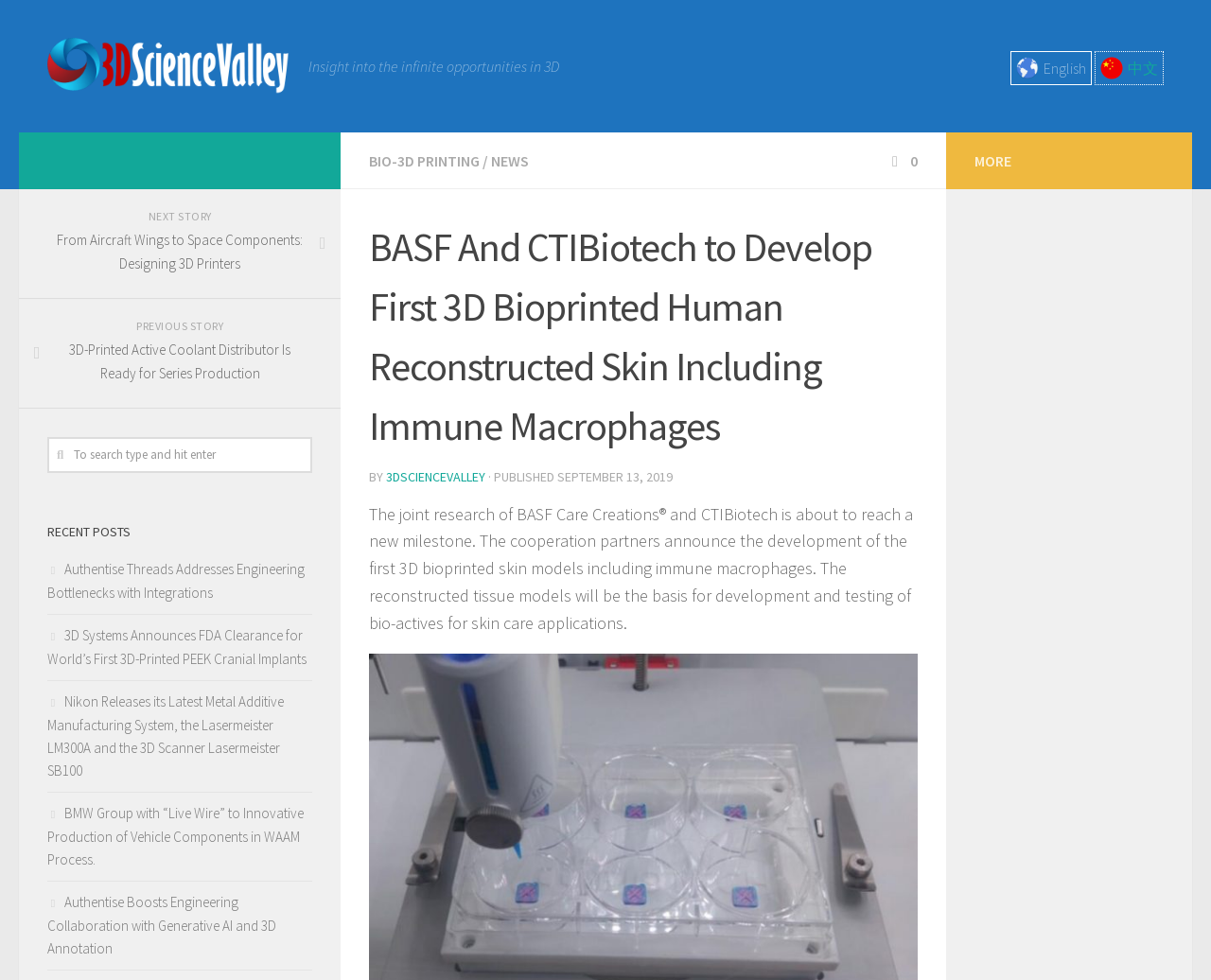From the element description: "0", extract the bounding box coordinates of the UI element. The coordinates should be expressed as four float numbers between 0 and 1, in the order [left, top, right, bottom].

[0.733, 0.154, 0.758, 0.174]